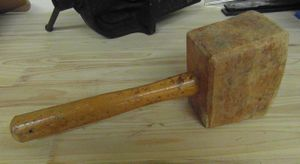Give a thorough explanation of the image.

The image depicts a carpenter's mallet, a hand tool commonly used in woodworking and carpentry. The mallet features a rectangular, wooden head, typically made from a softer type of wood to prevent damage to the workpiece when driving chisels or tapping joints together. The handle, which is also made of wood, is ergonomically shaped for a comfortable grip during use. In the background, hints of a workshop environment can be seen, suggesting a setting conducive to crafting and repairs. This type of mallet is essential for tasks requiring precision and care, making it a valuable addition to any carpenter's toolkit.